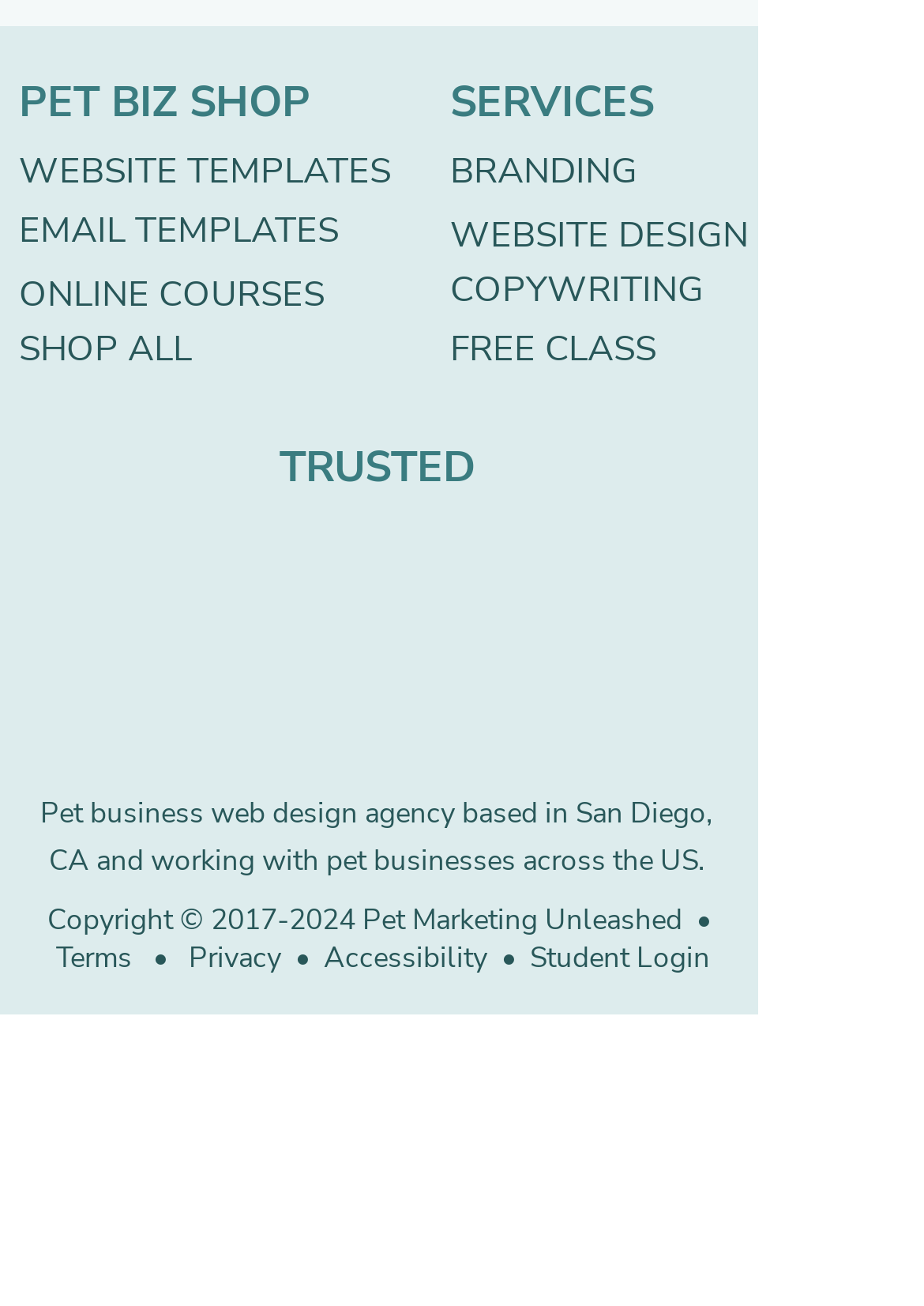What is the copyright year range of the website?
Provide a detailed and well-explained answer to the question.

I found the answer by looking at the link element with the text '2017-2024' which is located near the copyright symbol, indicating that it is the copyright year range of the website.